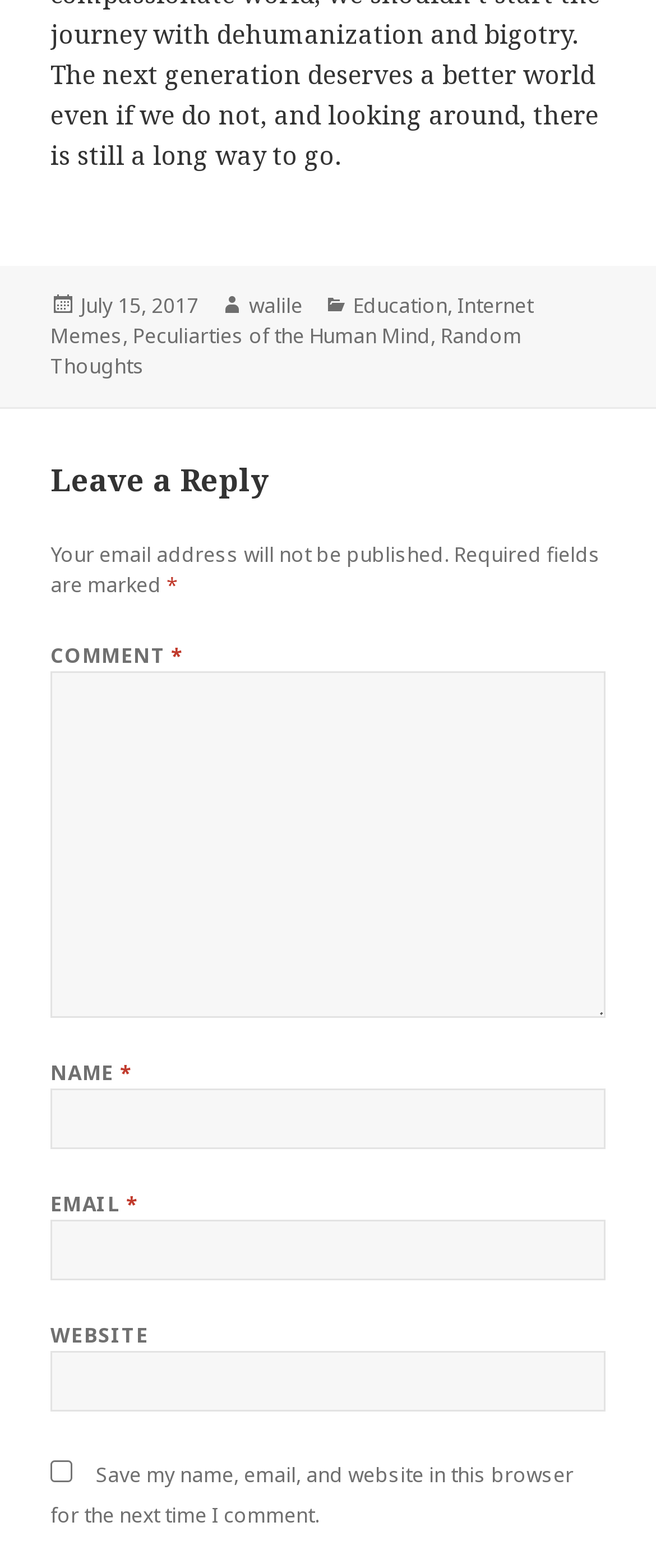Extract the bounding box for the UI element that matches this description: "Random Thoughts".

[0.077, 0.204, 0.795, 0.243]